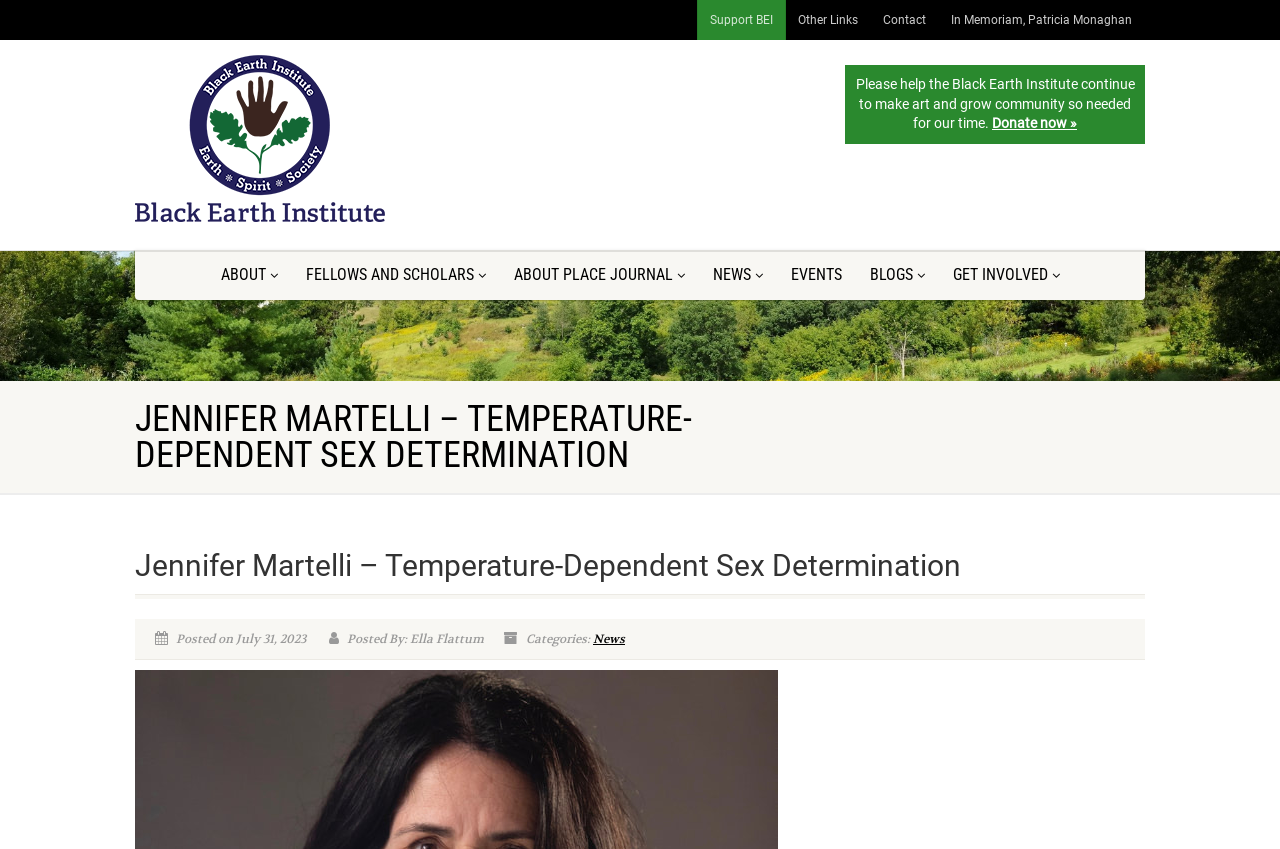Determine the bounding box coordinates of the region that needs to be clicked to achieve the task: "go to the 'About Us' page".

None